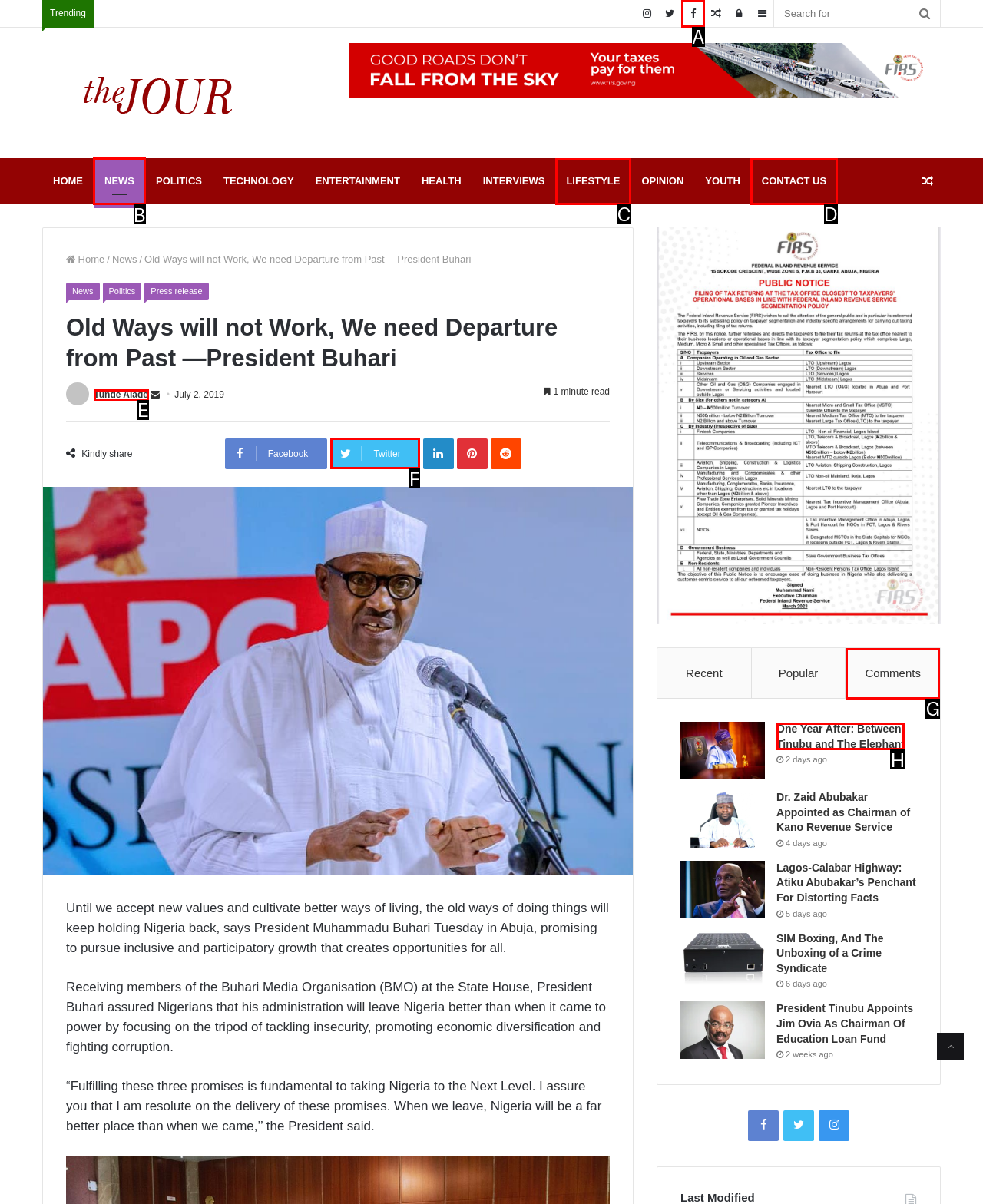Select the letter associated with the UI element you need to click to perform the following action: Donate with QR code
Reply with the correct letter from the options provided.

None